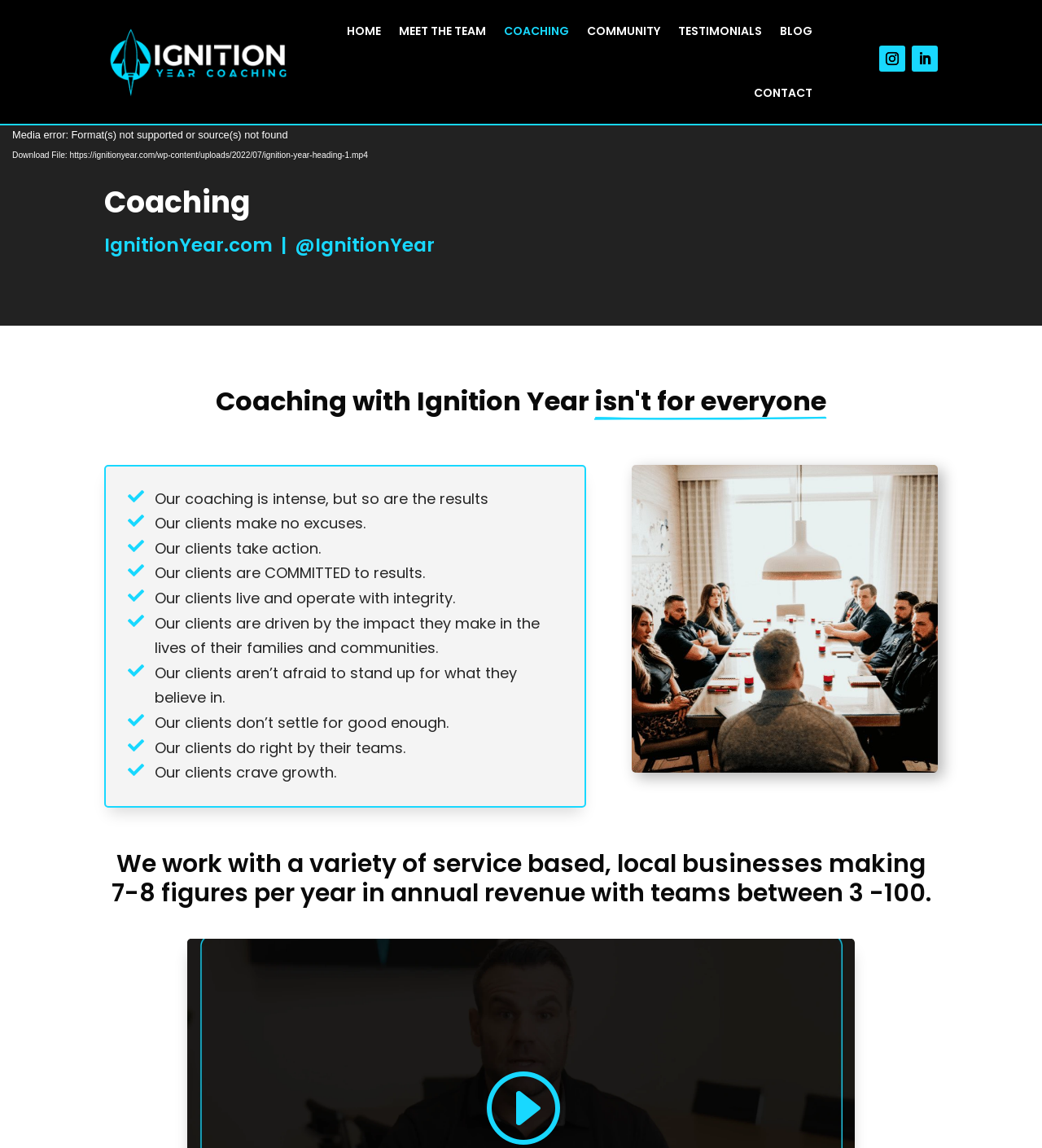Explain the features and main sections of the webpage comprehensively.

The webpage is about Ignition Year Coaching, a business coaching service. At the top, there is a logo and a navigation menu with links to different sections of the website, including "HOME", "MEET THE TEAM", "COACHING", "COMMUNITY", "TESTIMONIALS", "BLOG", and "CONTACT". 

Below the navigation menu, there is a video player that takes up most of the width of the page. The video player has a link to download a file. 

To the right of the video player, there is a heading that reads "Coaching" and a subheading that reads "IgnitionYear.com | @IgnitionYear". Below this, there is a section that describes the coaching service, with a heading that reads "Coaching with Ignition Year isn’t for everyone". This section includes a series of short paragraphs that describe the type of clients the coaching service works with, including their characteristics and values. 

There are two images on the page, one above the coaching description section and another below it. The images do not have descriptive text. 

At the bottom of the page, there is a heading that reads "We work with a variety of service-based, local businesses making 7-8 figures per year in annual revenue with teams between 3-100."